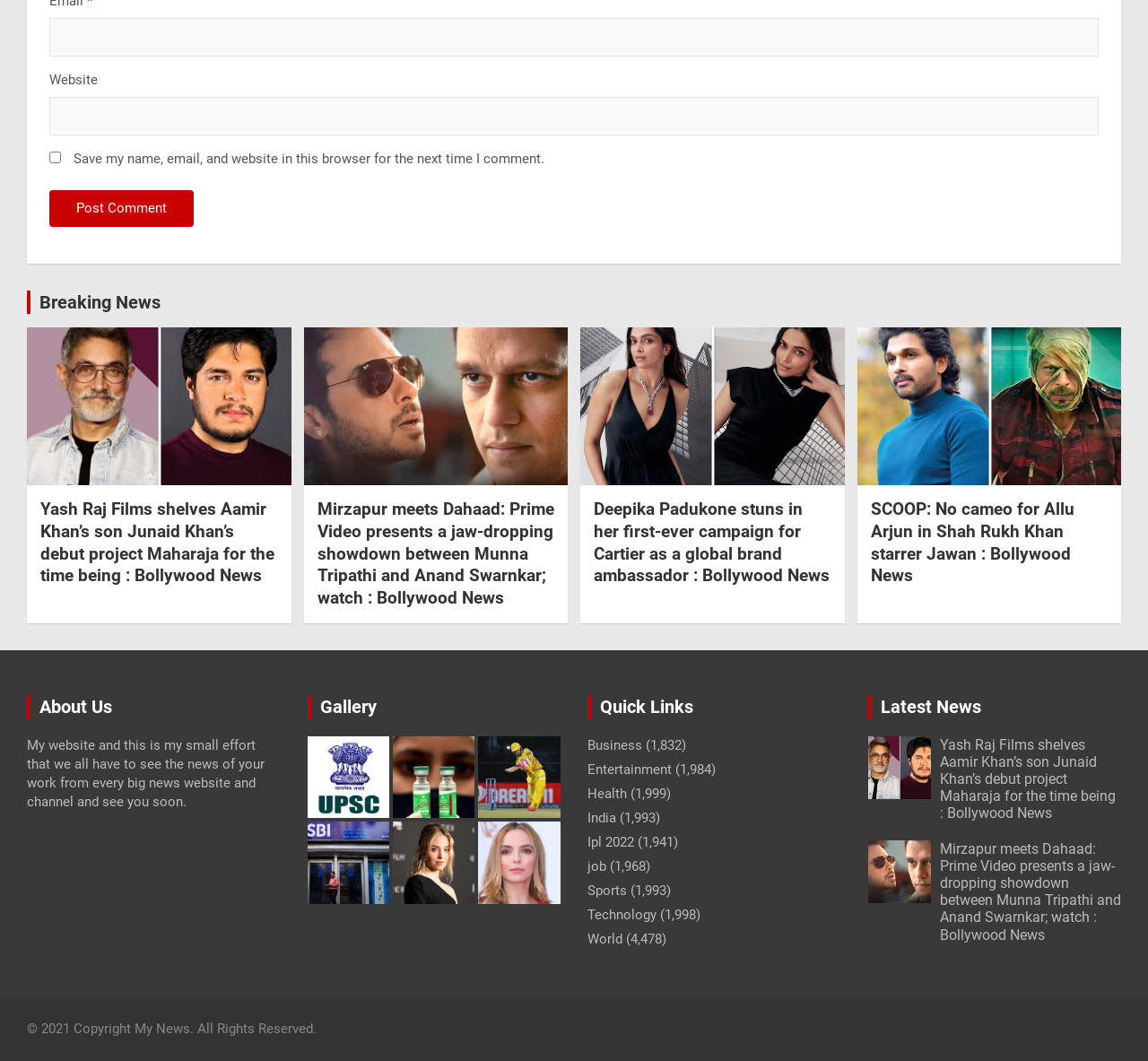Look at the image and give a detailed response to the following question: How many news categories are listed?

The webpage lists several news categories, including Business, Entertainment, Health, India, Ipl 2022, Job, Sports, Technology, and World. There are 10 categories in total.